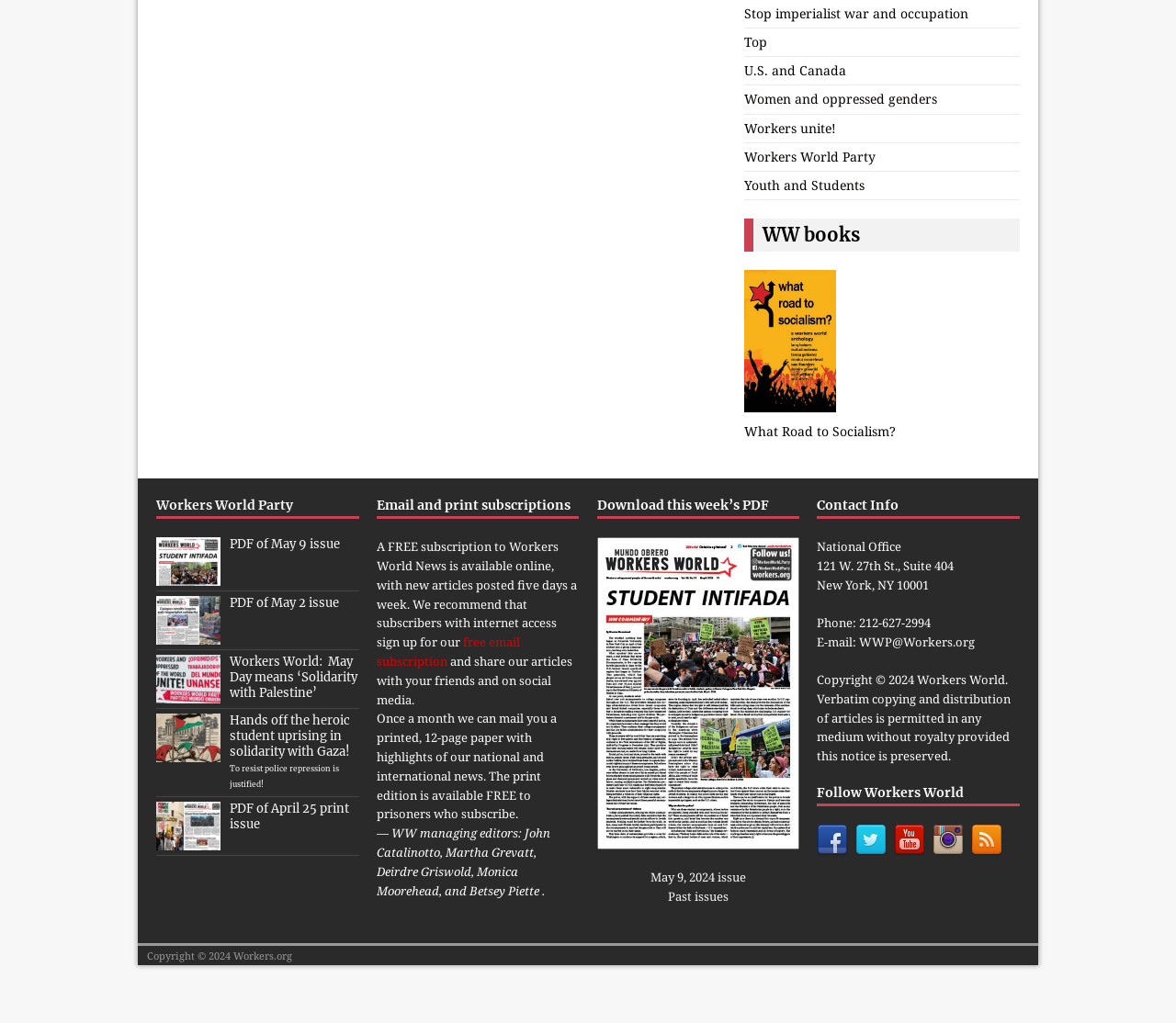Please predict the bounding box coordinates of the element's region where a click is necessary to complete the following instruction: "Click on the 'Purchase Tickets to Micromobility Europe!' link". The coordinates should be represented by four float numbers between 0 and 1, i.e., [left, top, right, bottom].

None